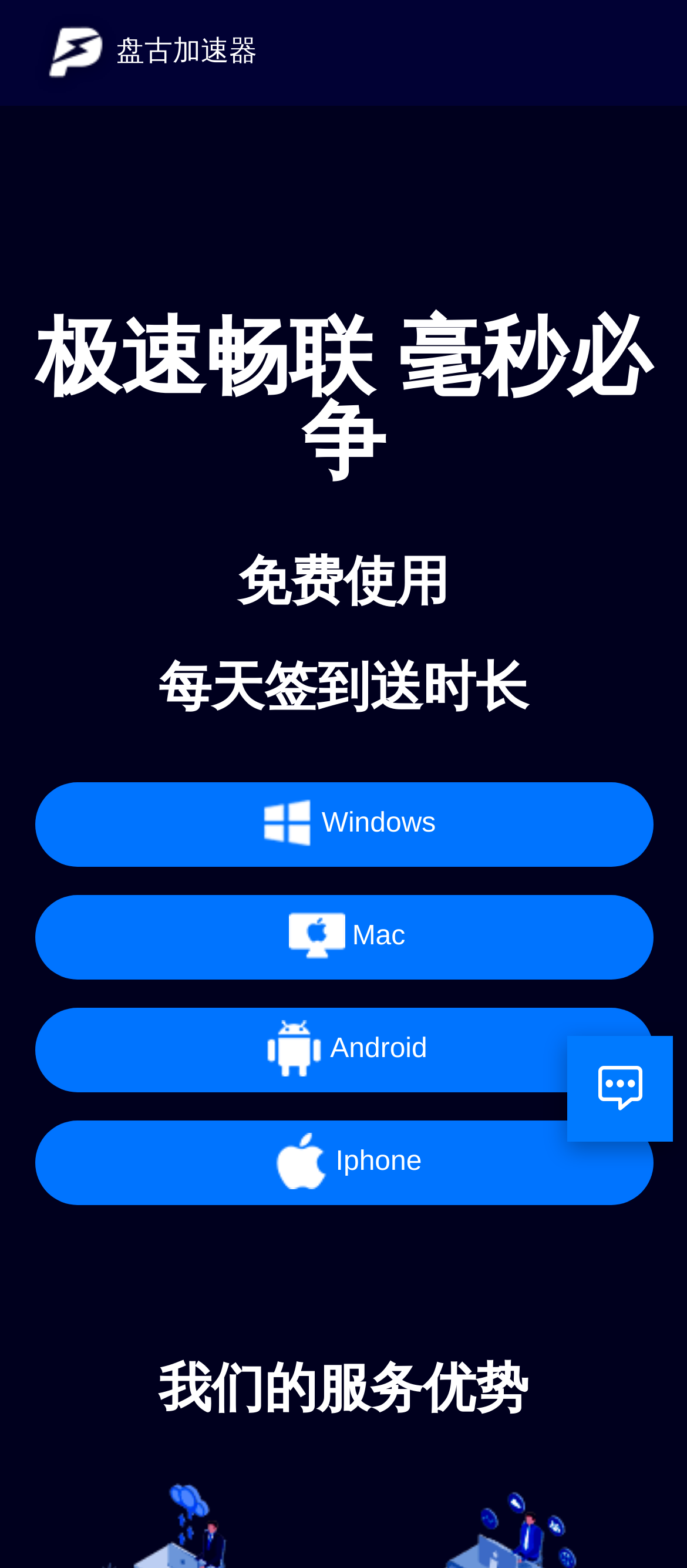How many platforms are supported by this accelerator?
Provide a fully detailed and comprehensive answer to the question.

I can see four links with platform names, namely 'Windows', 'Mac', 'Android', and 'Iphone', each with an accompanying image, which suggests that the accelerator service supports four different platforms.